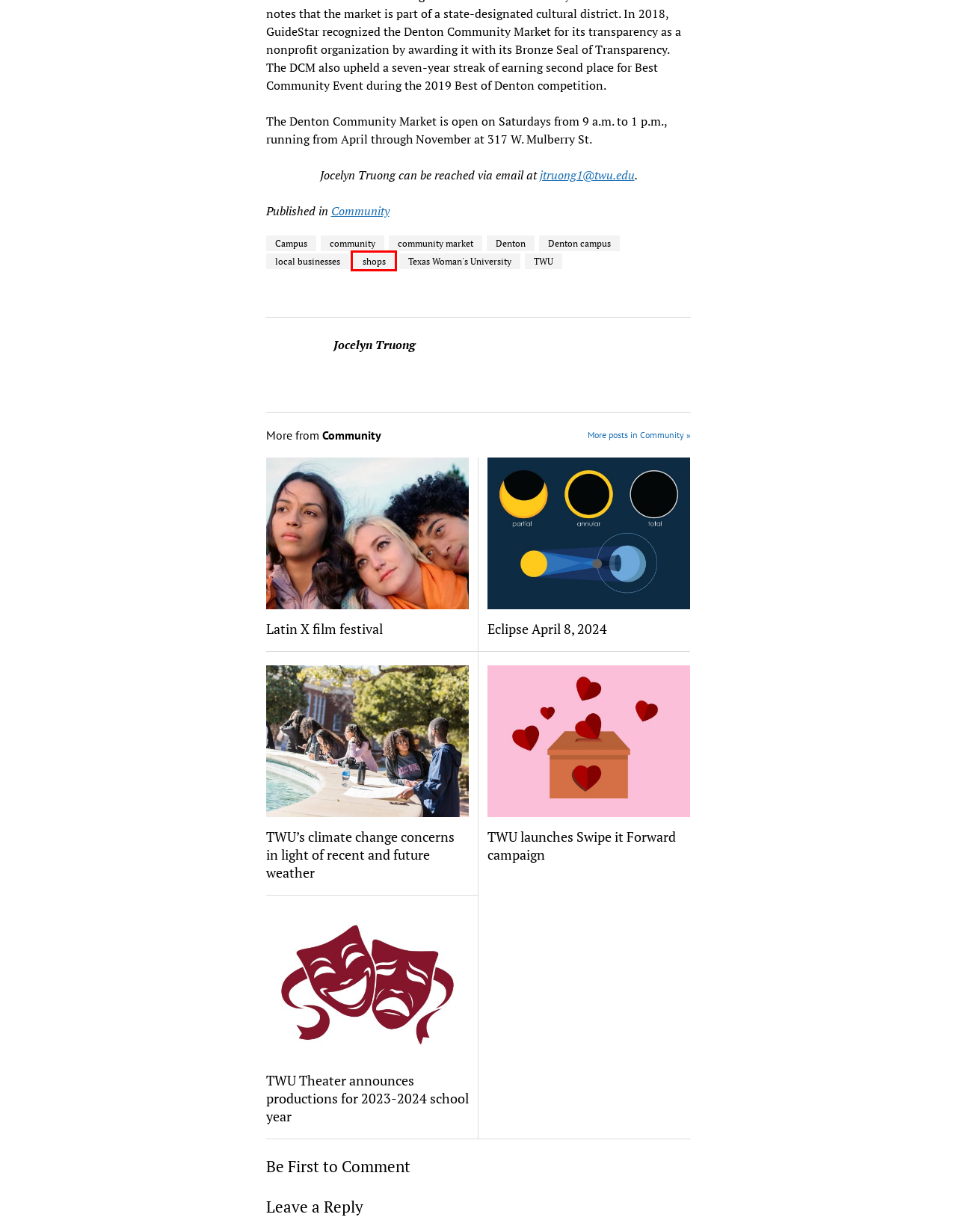A screenshot of a webpage is given with a red bounding box around a UI element. Choose the description that best matches the new webpage shown after clicking the element within the red bounding box. Here are the candidates:
A. Denton Archives -
B. Campus Archives -
C. local businesses Archives -
D. shops Archives -
E. community market Archives -
F. Texas Woman's University Archives -
G. Eclipse April 8, 2024 -
H. TWU’s climate change concerns in light of recent and future weather -

D